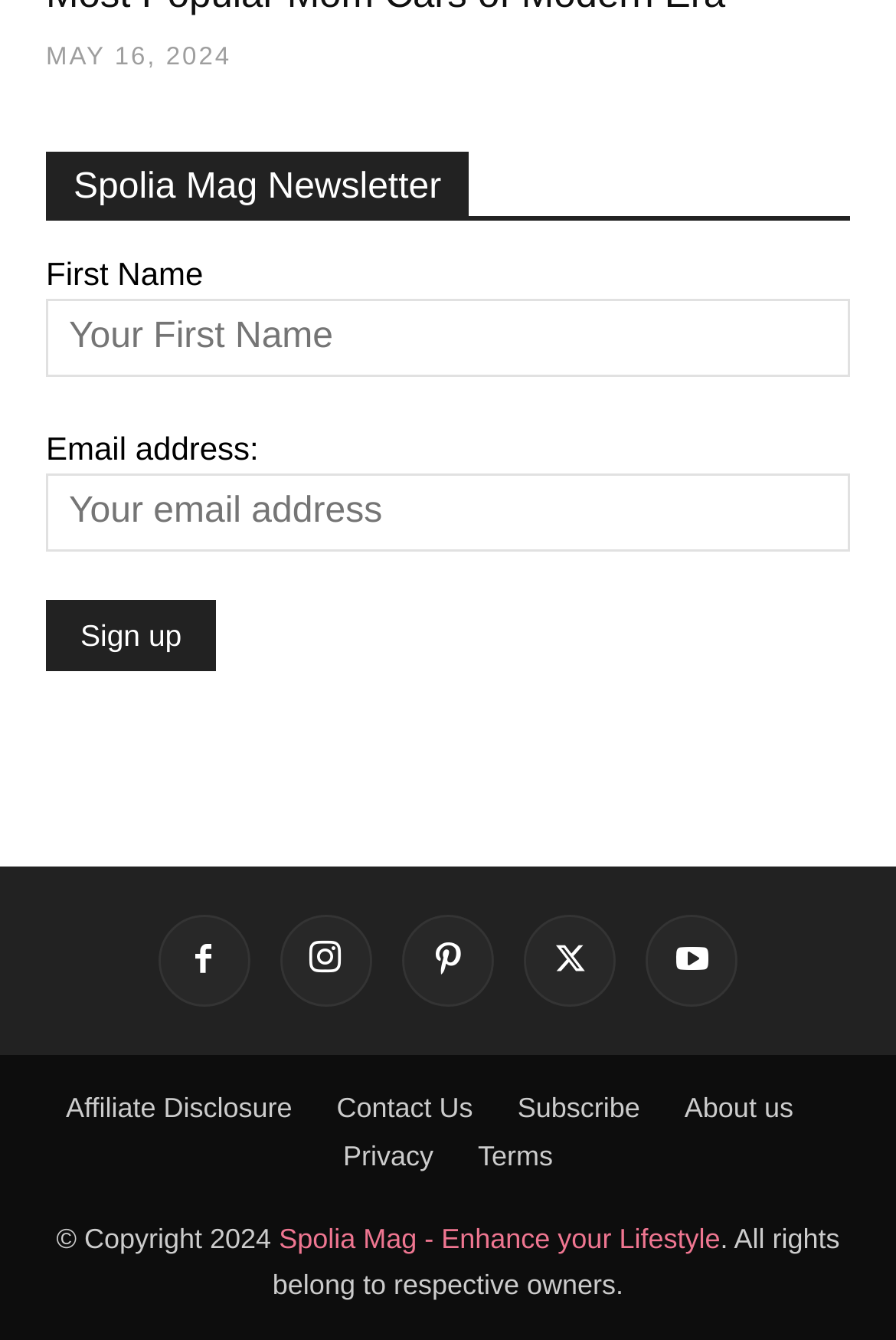What is the purpose of the textbox with the label 'First Name'? Look at the image and give a one-word or short phrase answer.

To input first name